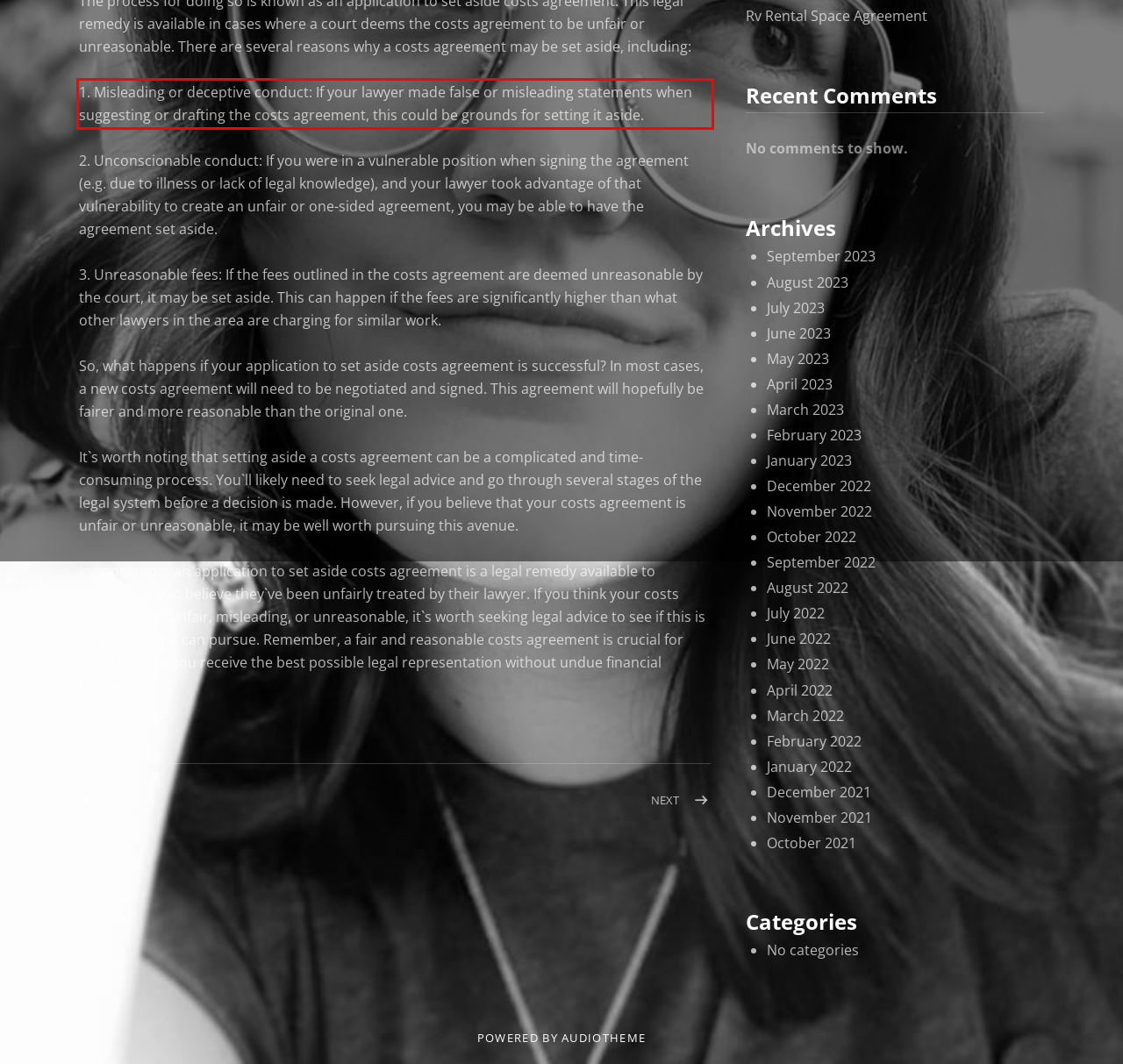Examine the screenshot of the webpage, locate the red bounding box, and perform OCR to extract the text contained within it.

1. Misleading or deceptive conduct: If your lawyer made false or misleading statements when suggesting or drafting the costs agreement, this could be grounds for setting it aside.